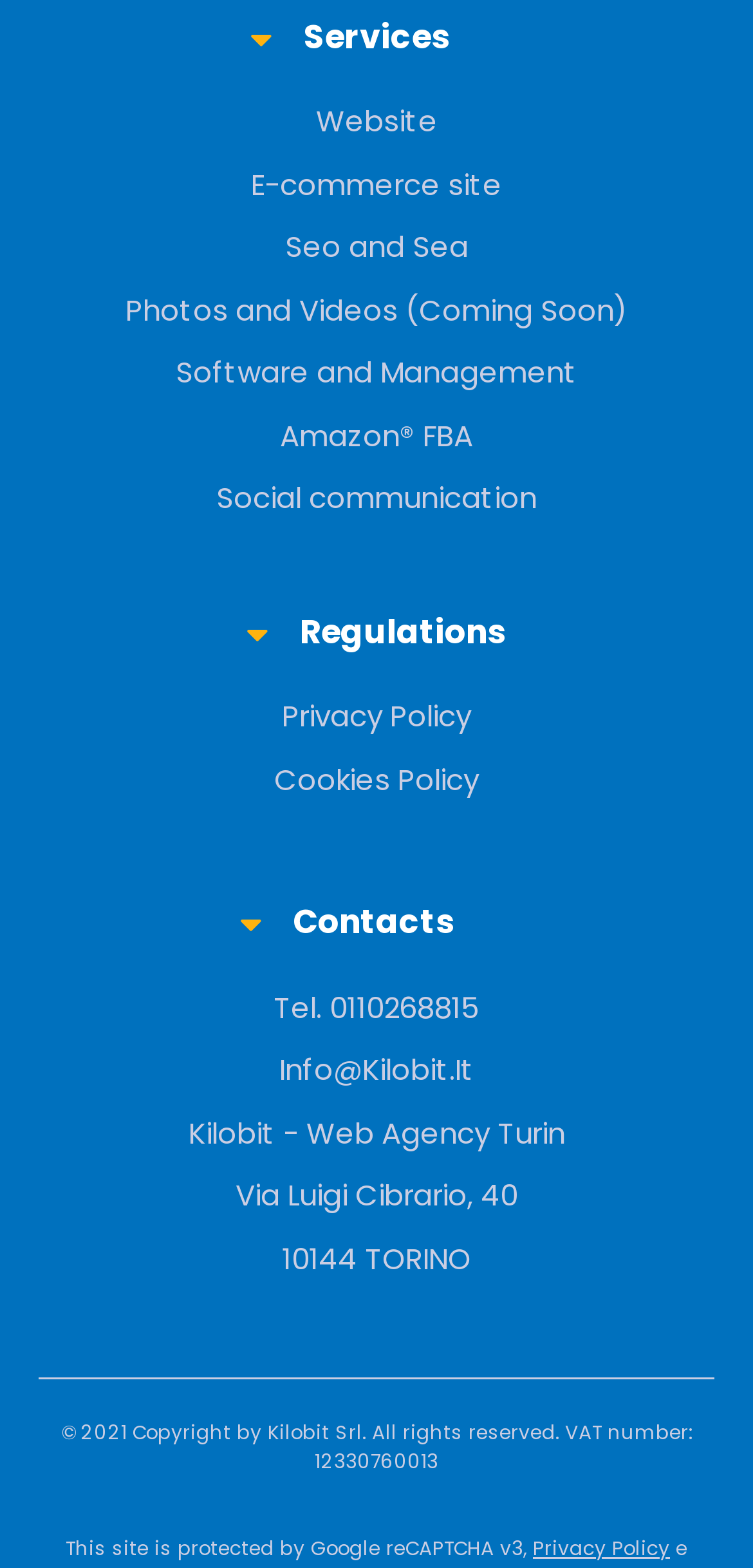What is the name of the web agency?
Examine the image and provide an in-depth answer to the question.

I found the answer by looking at the StaticText element with the text 'Kilobit - Web Agency Turin' at coordinates [0.25, 0.71, 0.75, 0.735]. This suggests that Kilobit is the name of the web agency.